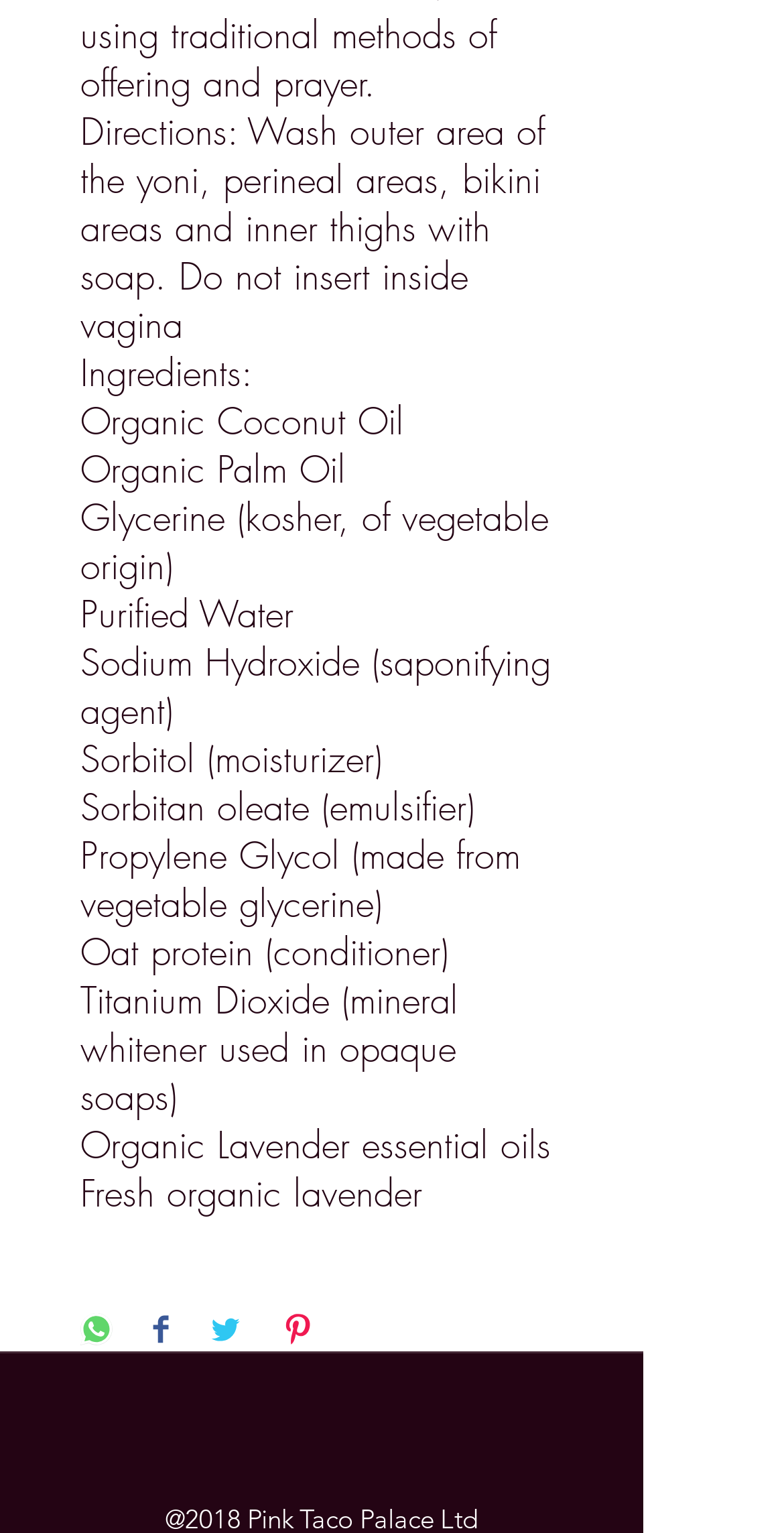What is the first ingredient listed?
Look at the image and respond to the question as thoroughly as possible.

The webpage lists the ingredients of a product, and the first ingredient mentioned is Organic Coconut Oil, which is indicated by the StaticText element with the text 'Organic Coconut Oil'.